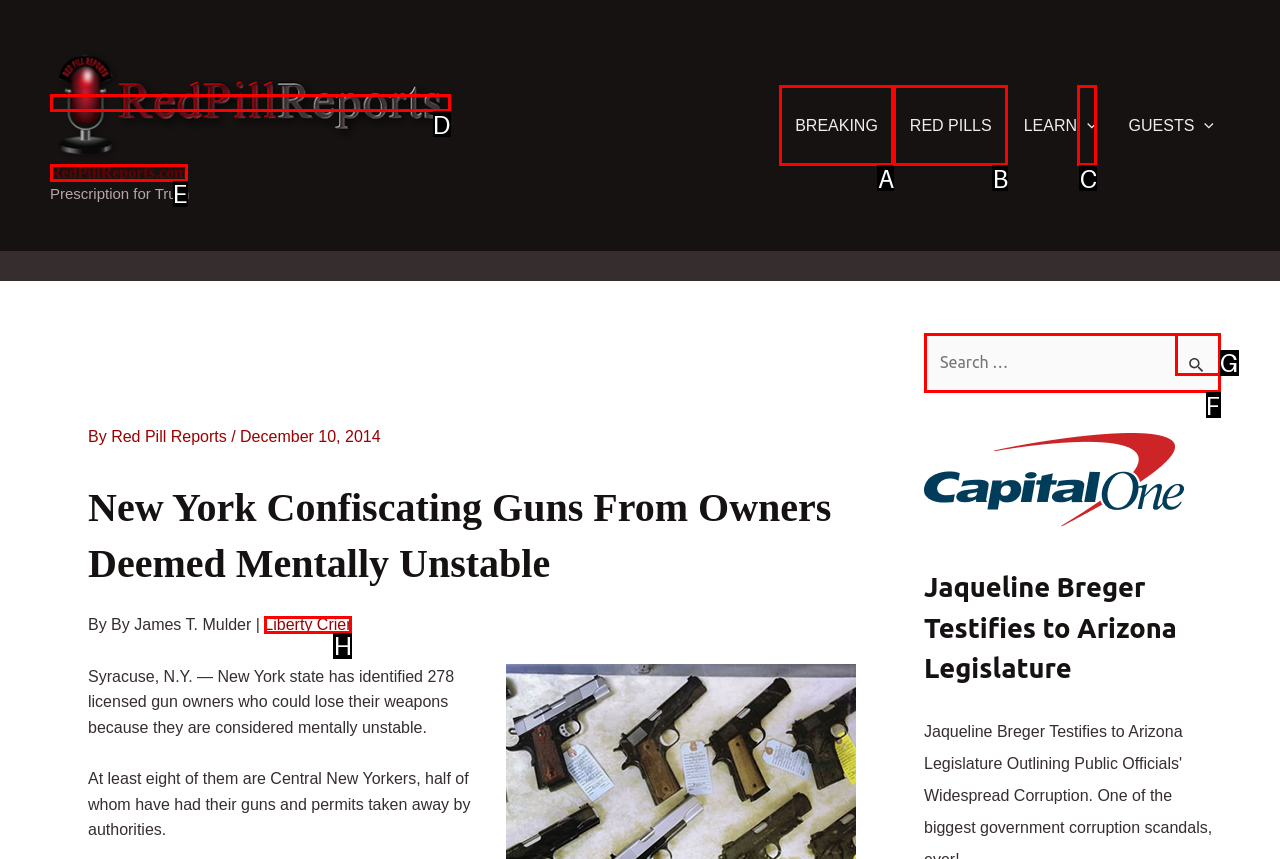Match the element description to one of the options: Liberty Crier
Respond with the corresponding option's letter.

H